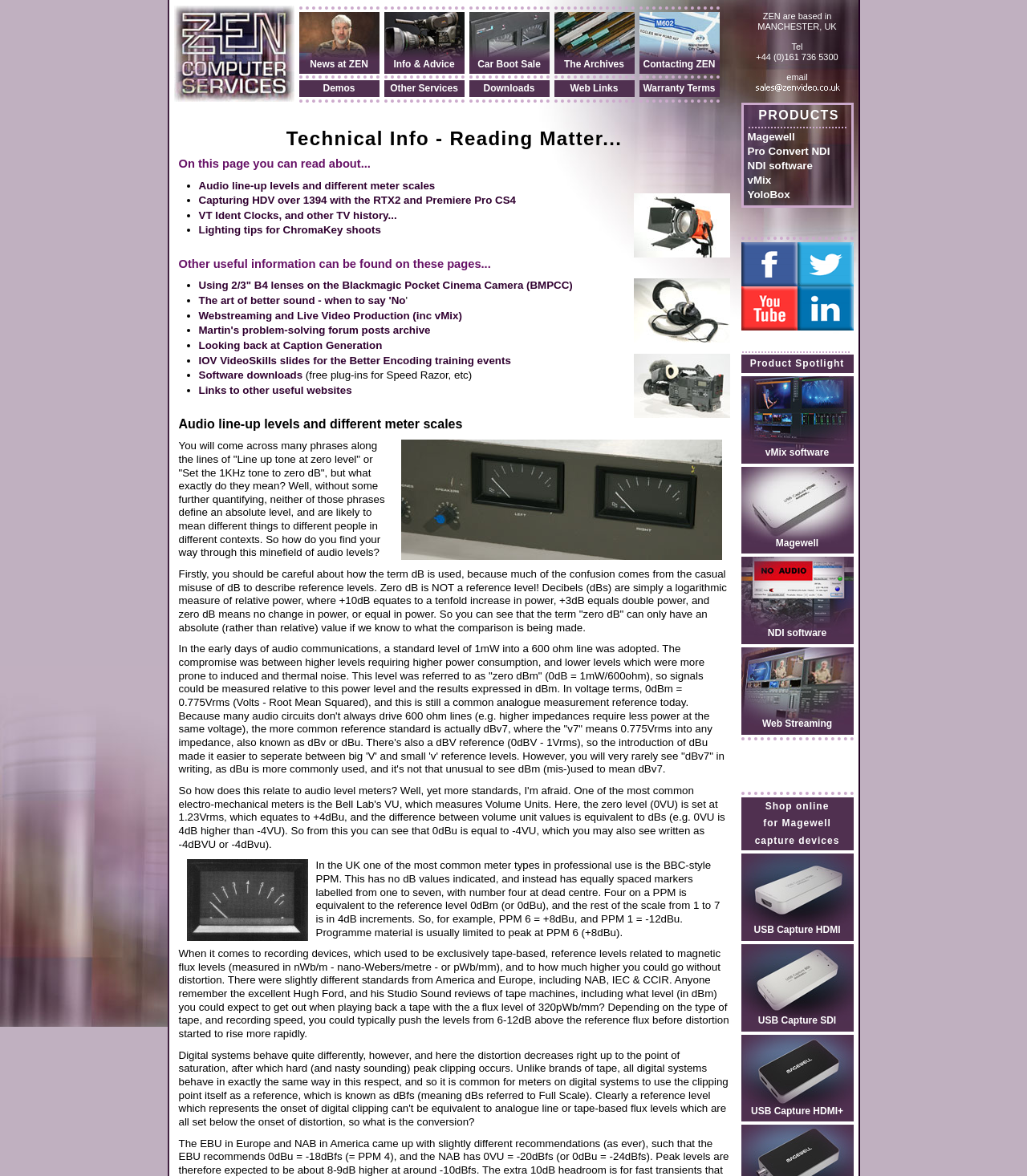Provide the bounding box coordinates for the area that should be clicked to complete the instruction: "Check the 'Product Spotlight' section".

[0.73, 0.304, 0.822, 0.314]